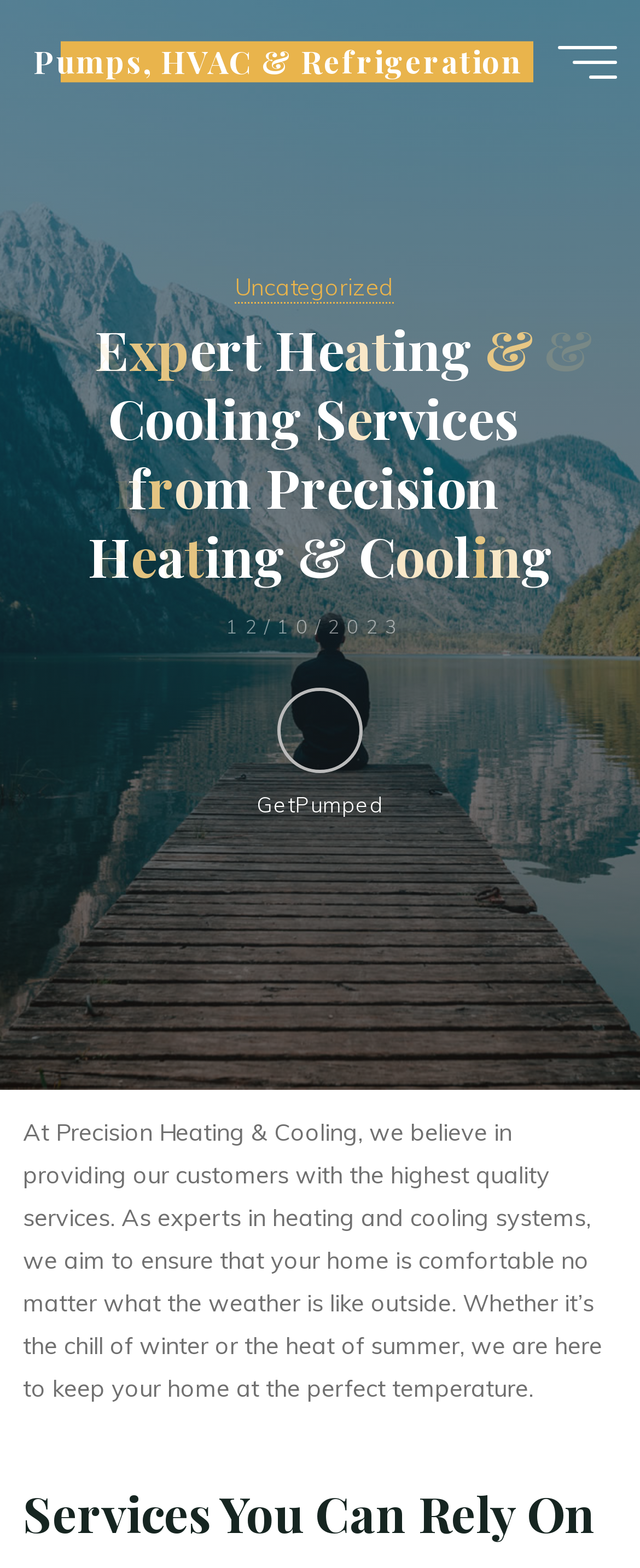Determine the bounding box for the UI element as described: "GetPumped". The coordinates should be represented as four float numbers between 0 and 1, formatted as [left, top, right, bottom].

[0.401, 0.439, 0.599, 0.521]